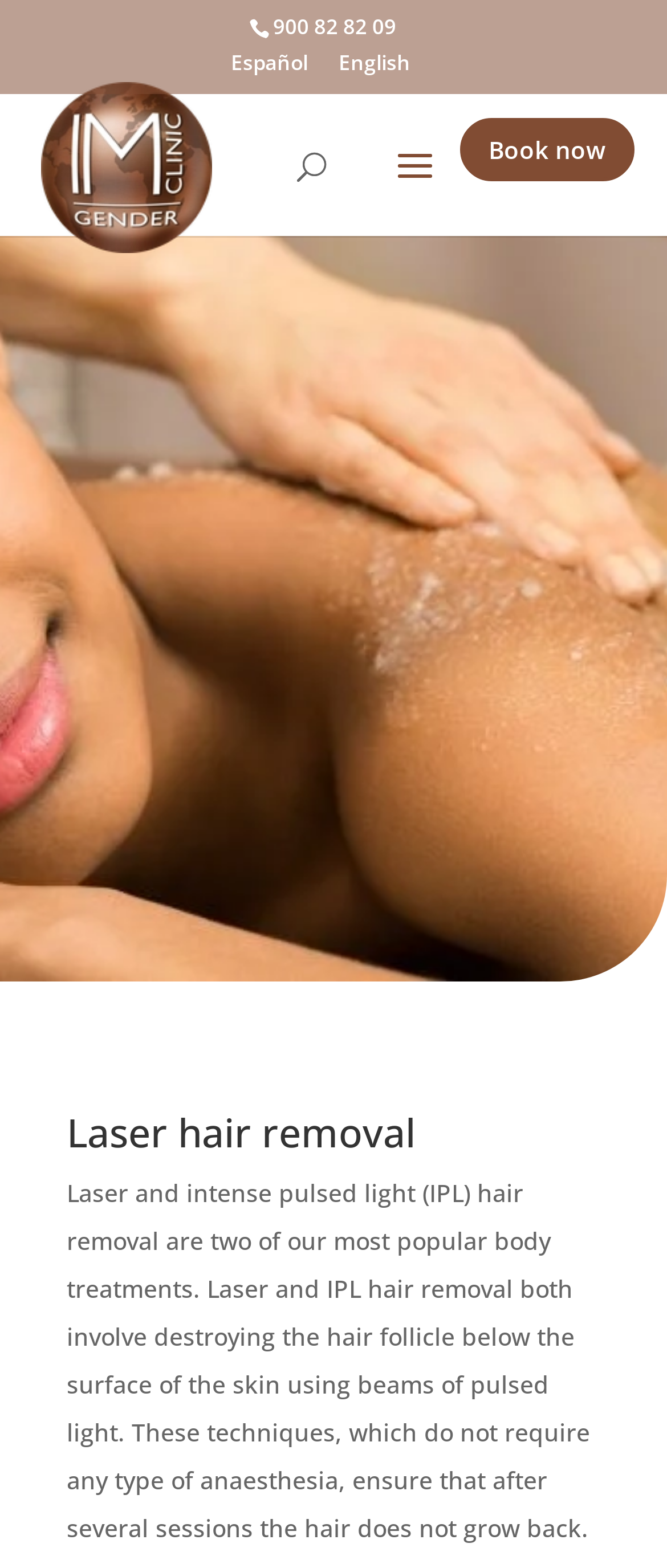Provide the bounding box coordinates of the UI element this sentence describes: "900 82 82 09".

[0.409, 0.008, 0.594, 0.026]